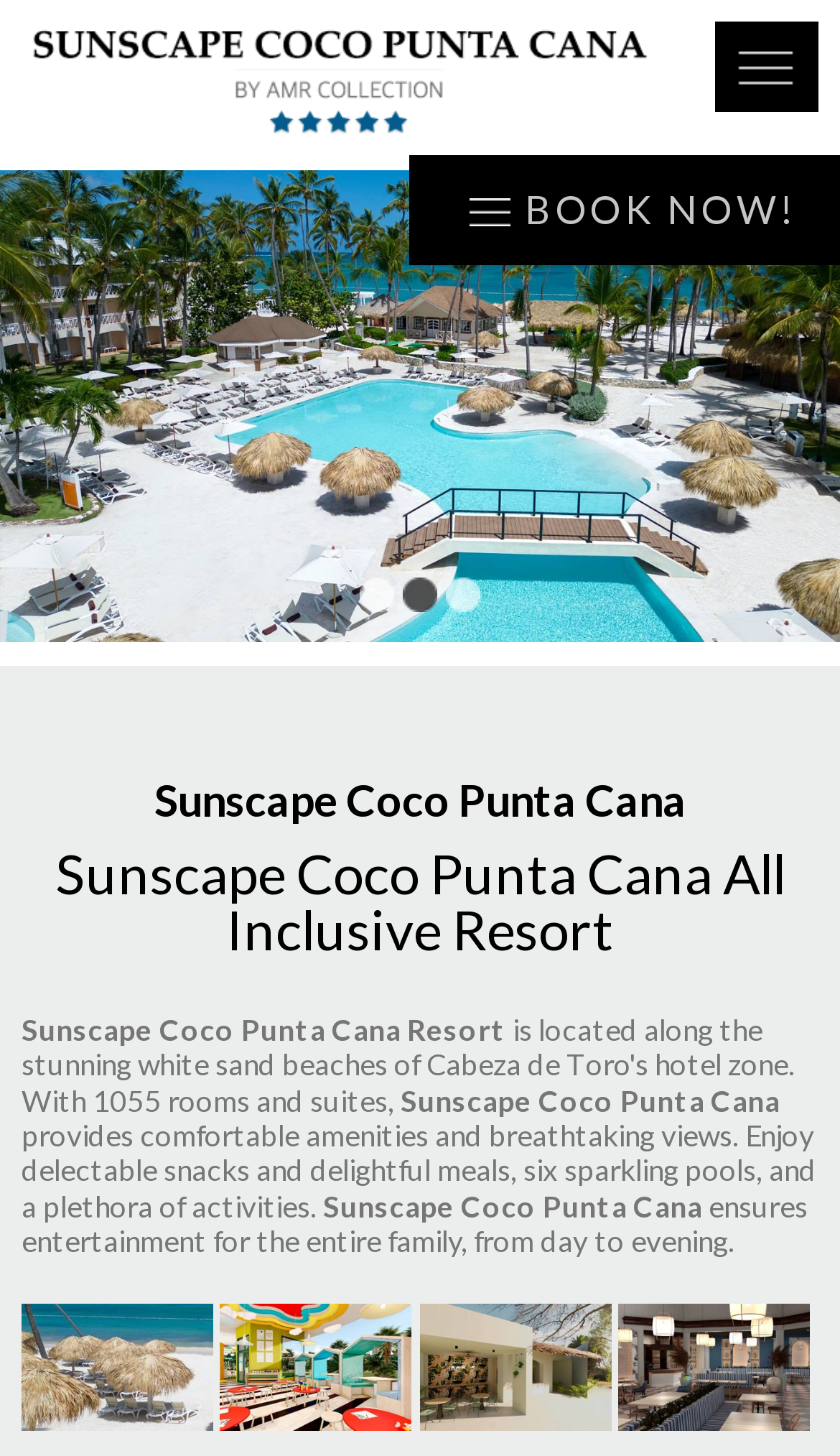What is the theme of the resort?
From the screenshot, provide a brief answer in one word or phrase.

All Inclusive Resort